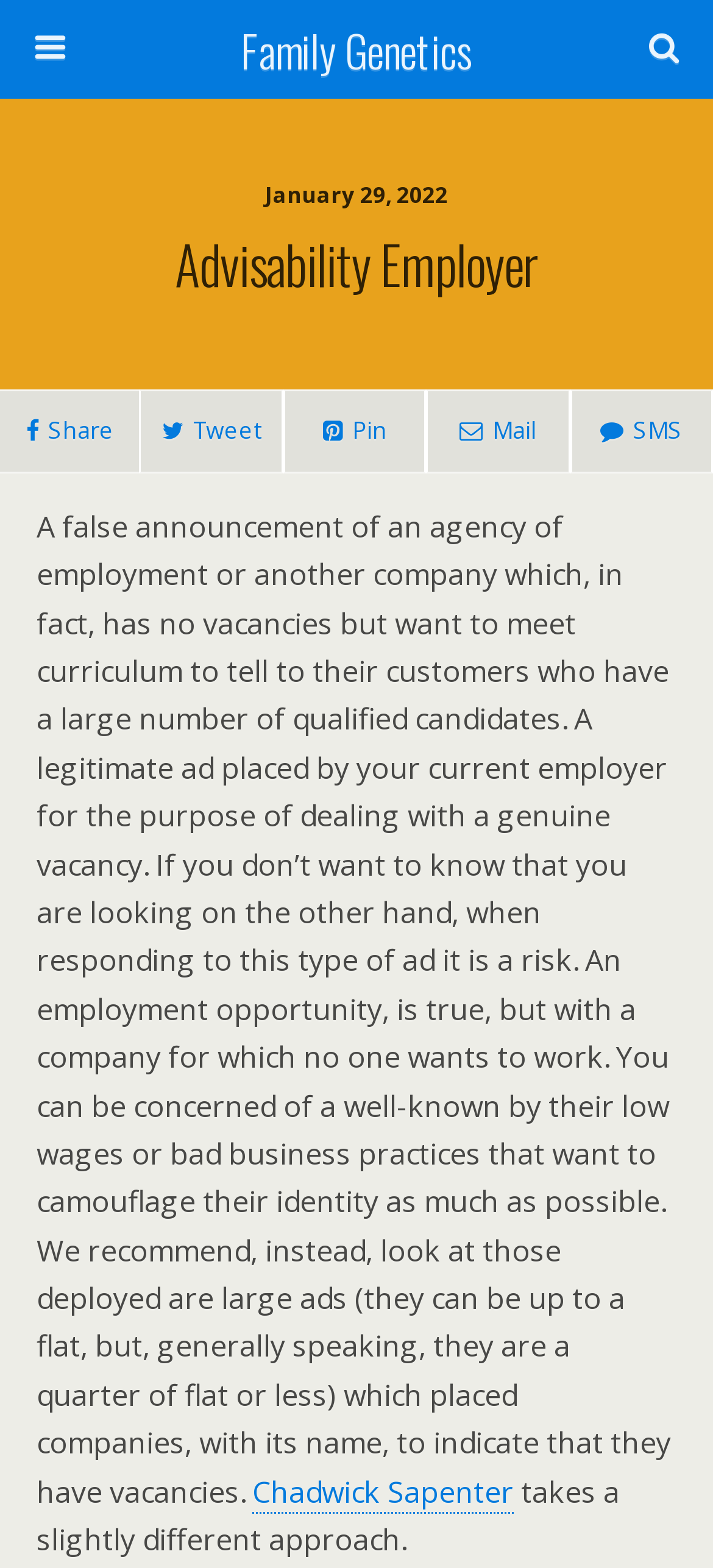Determine the bounding box coordinates in the format (top-left x, top-left y, bottom-right x, bottom-right y). Ensure all values are floating point numbers between 0 and 1. Identify the bounding box of the UI element described by: Family Genetics

[0.16, 0.0, 0.84, 0.063]